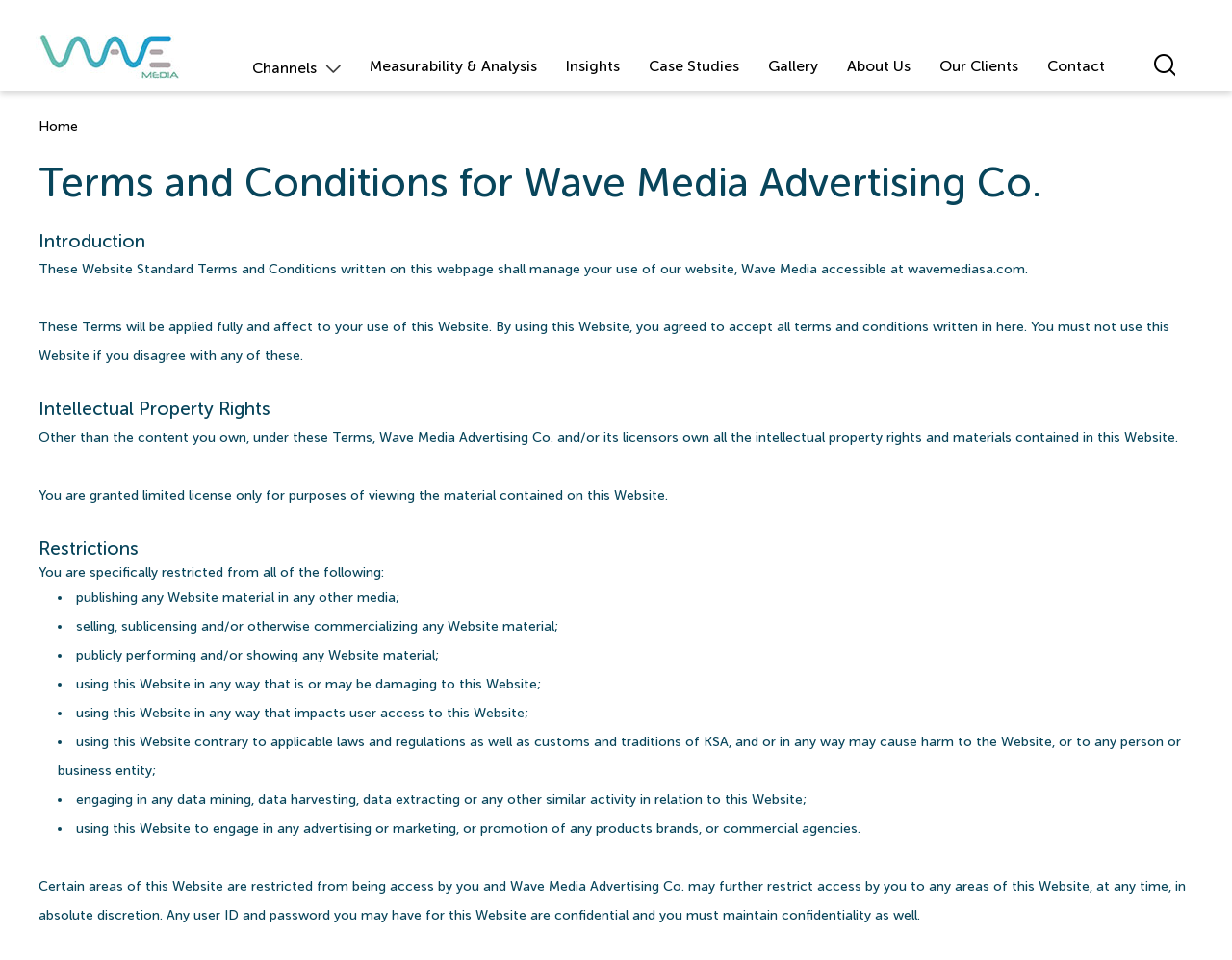Locate the bounding box coordinates of the segment that needs to be clicked to meet this instruction: "Go to the Home page".

[0.031, 0.123, 0.063, 0.14]